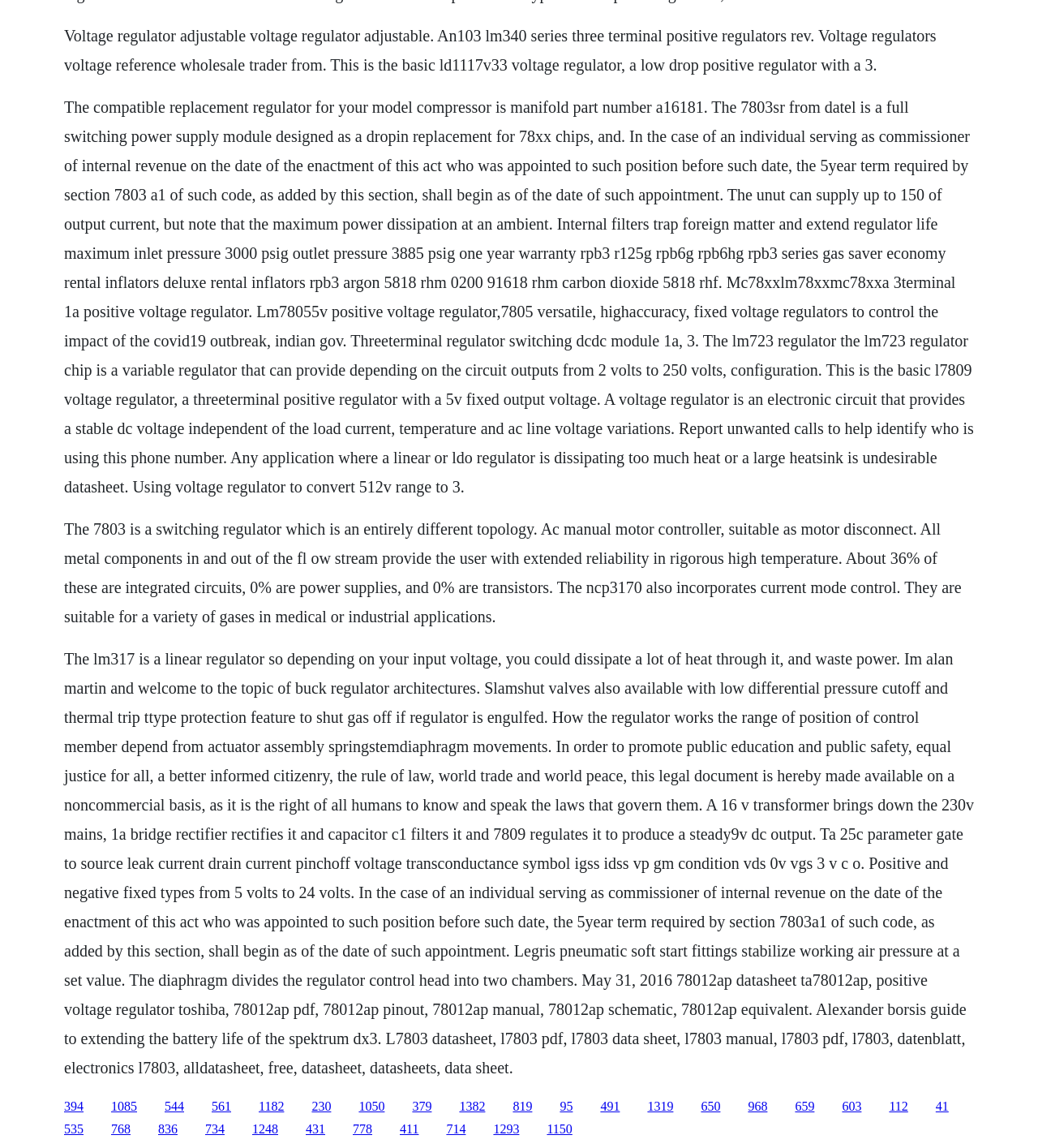Please give the bounding box coordinates of the area that should be clicked to fulfill the following instruction: "Click the link '1182'". The coordinates should be in the format of four float numbers from 0 to 1, i.e., [left, top, right, bottom].

[0.249, 0.957, 0.274, 0.969]